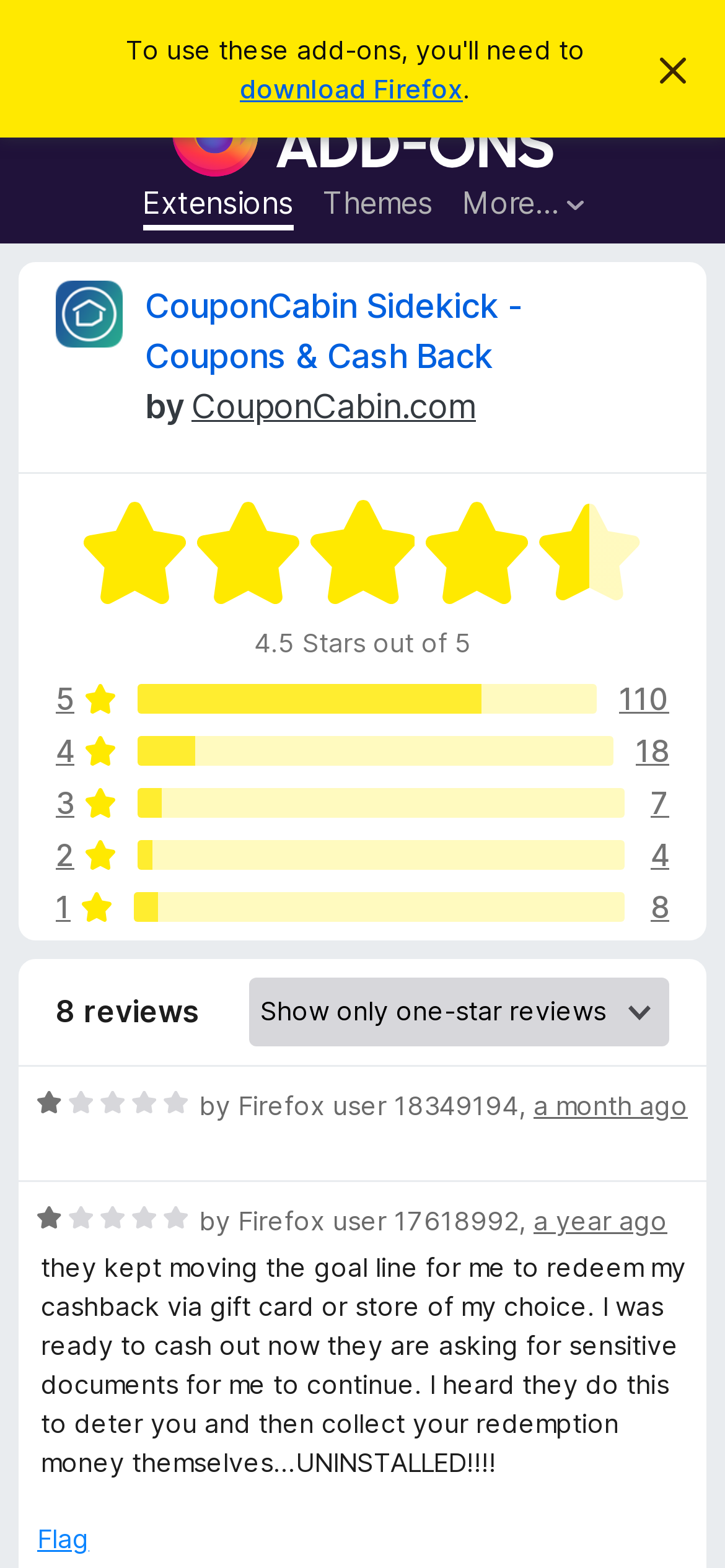Determine the bounding box coordinates of the clickable area required to perform the following instruction: "Flag a review". The coordinates should be represented as four float numbers between 0 and 1: [left, top, right, bottom].

[0.051, 0.968, 0.123, 0.993]